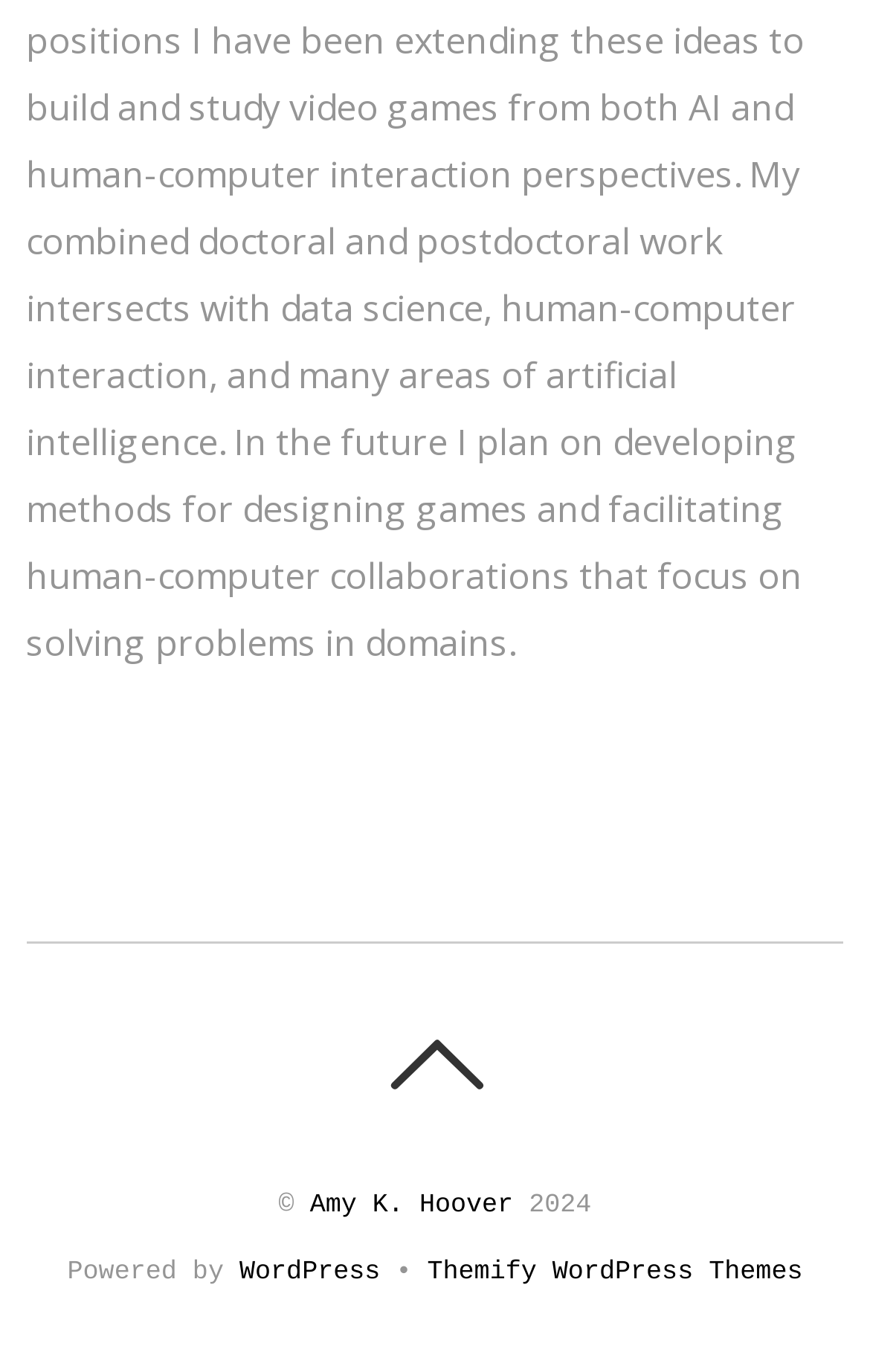Who is the author of the webpage?
Please give a detailed and elaborate answer to the question.

The author of the webpage is Amy K. Hoover, which can be found at the bottom of the webpage, next to the copyright symbol.